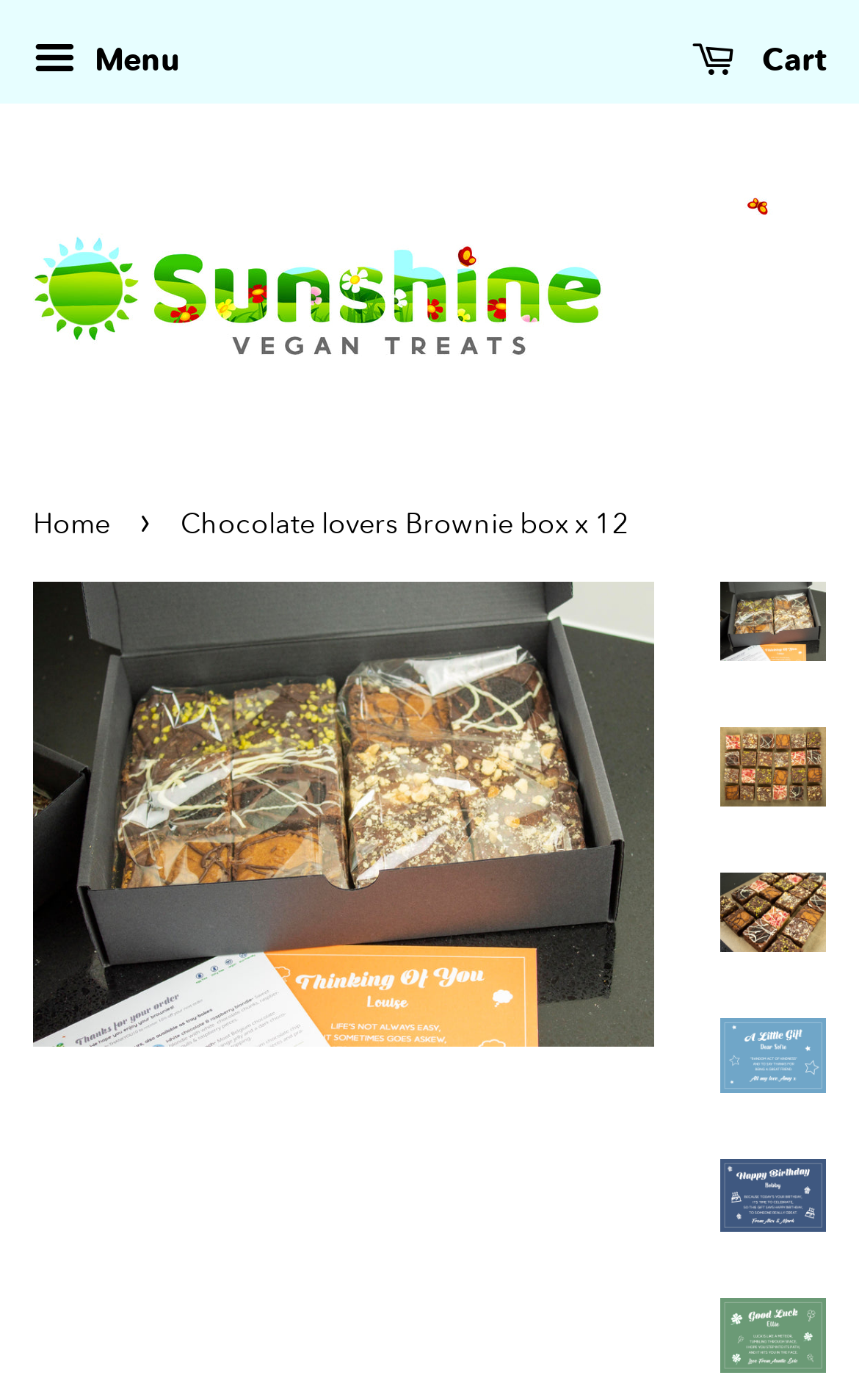Locate the bounding box coordinates of the clickable area needed to fulfill the instruction: "Click 'Home'".

[0.038, 0.362, 0.141, 0.386]